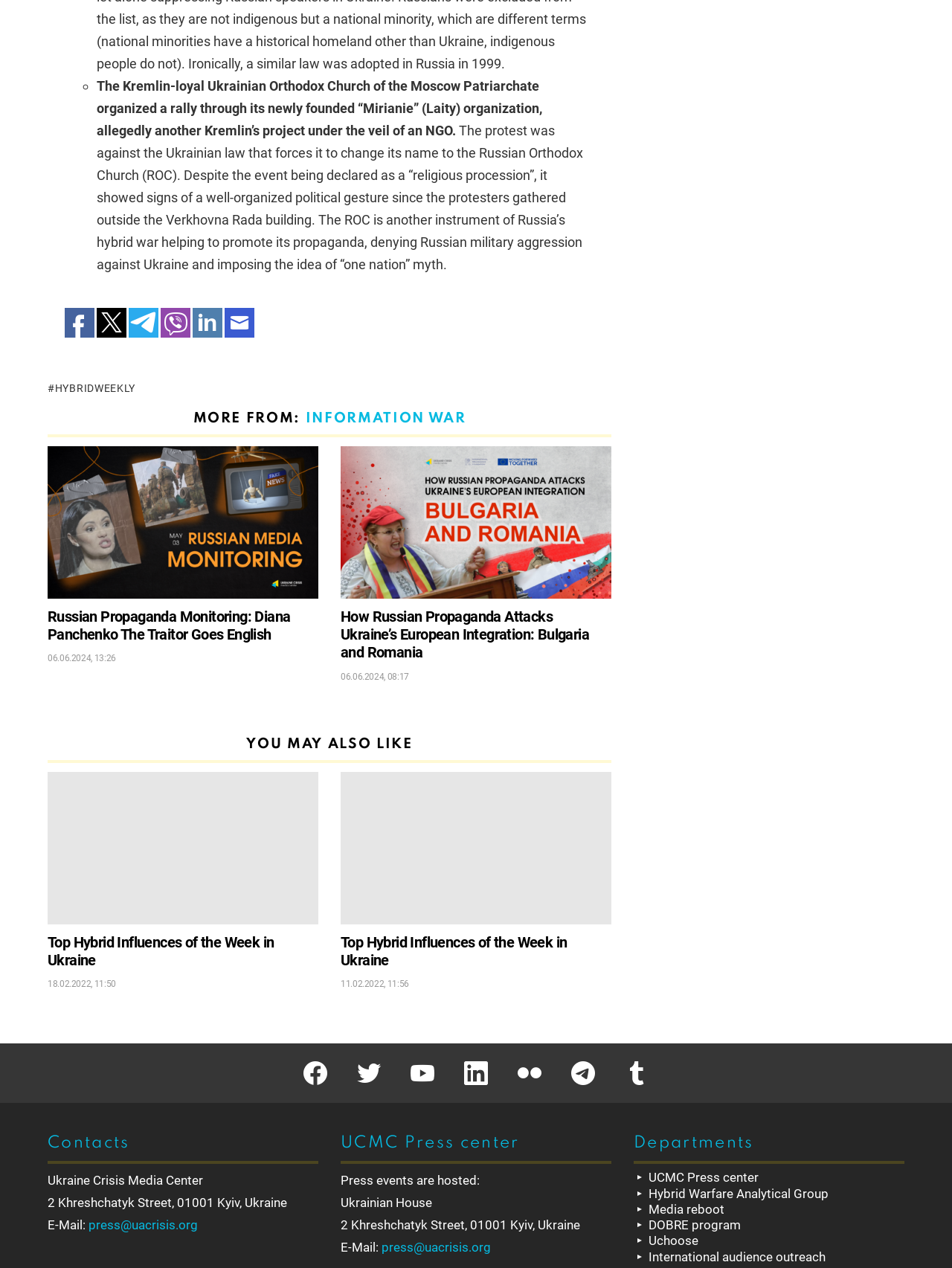Refer to the image and provide an in-depth answer to the question:
What is the name of the organization mentioned in the article?

The name of the organization is mentioned in the footer section of the webpage, specifically in the text 'Ukraine Crisis Media Center'.